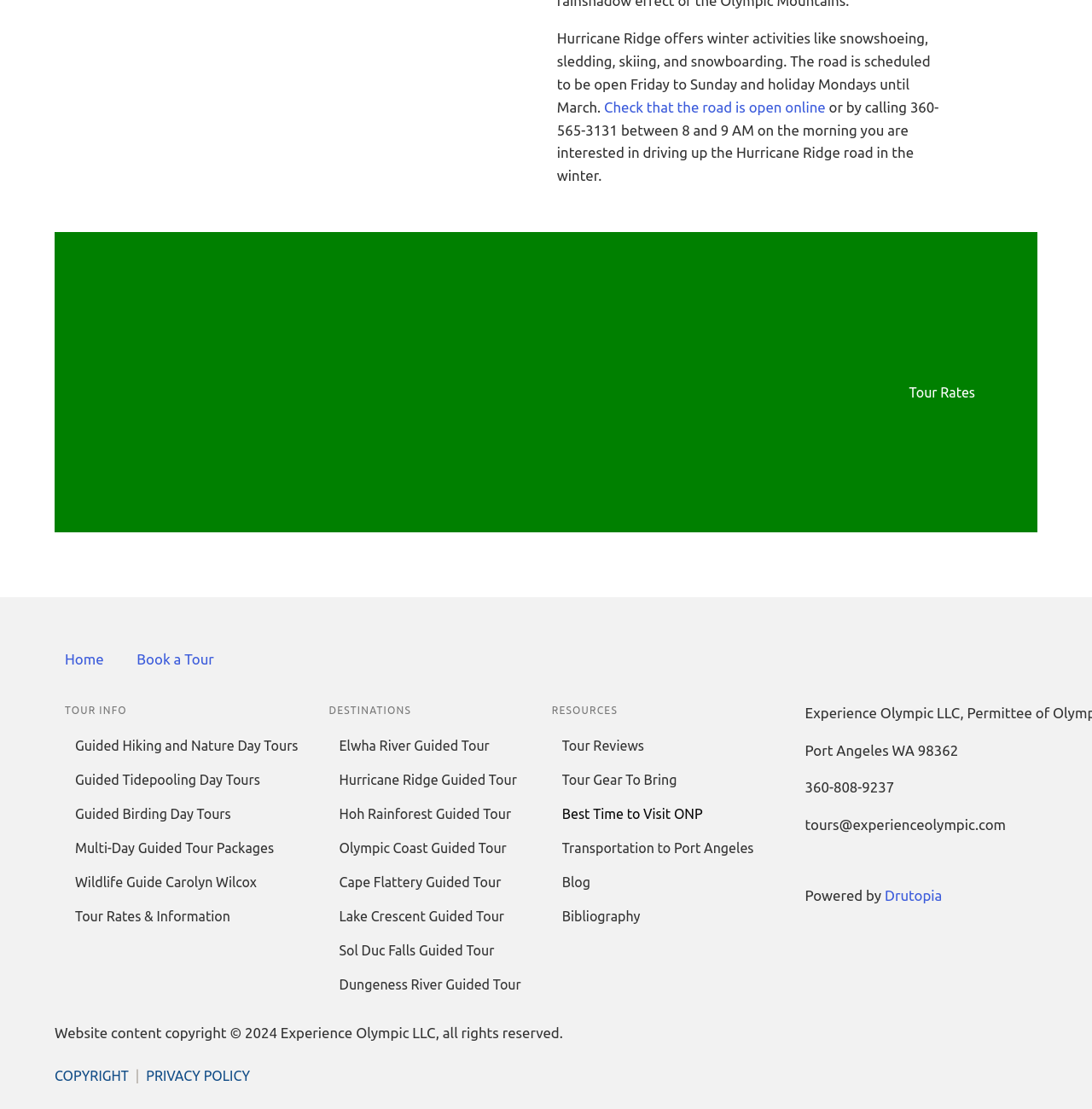Based on the element description Sol Duc Falls Guided Tour, identify the bounding box of the UI element in the given webpage screenshot. The coordinates should be in the format (top-left x, top-left y, bottom-right x, bottom-right y) and must be between 0 and 1.

[0.301, 0.842, 0.486, 0.873]